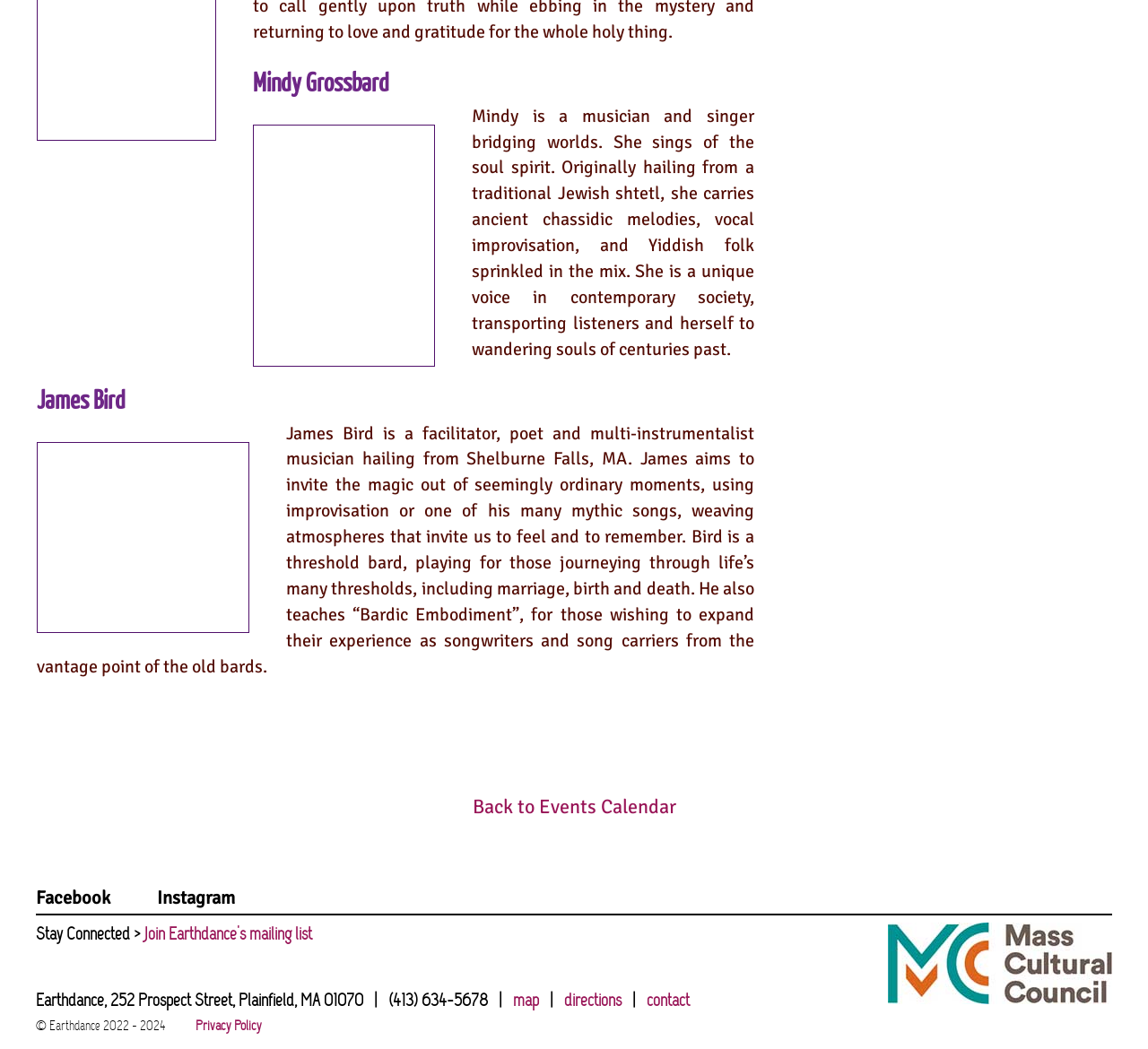What is James Bird's occupation?
Using the picture, provide a one-word or short phrase answer.

Facilitator, poet, and musician